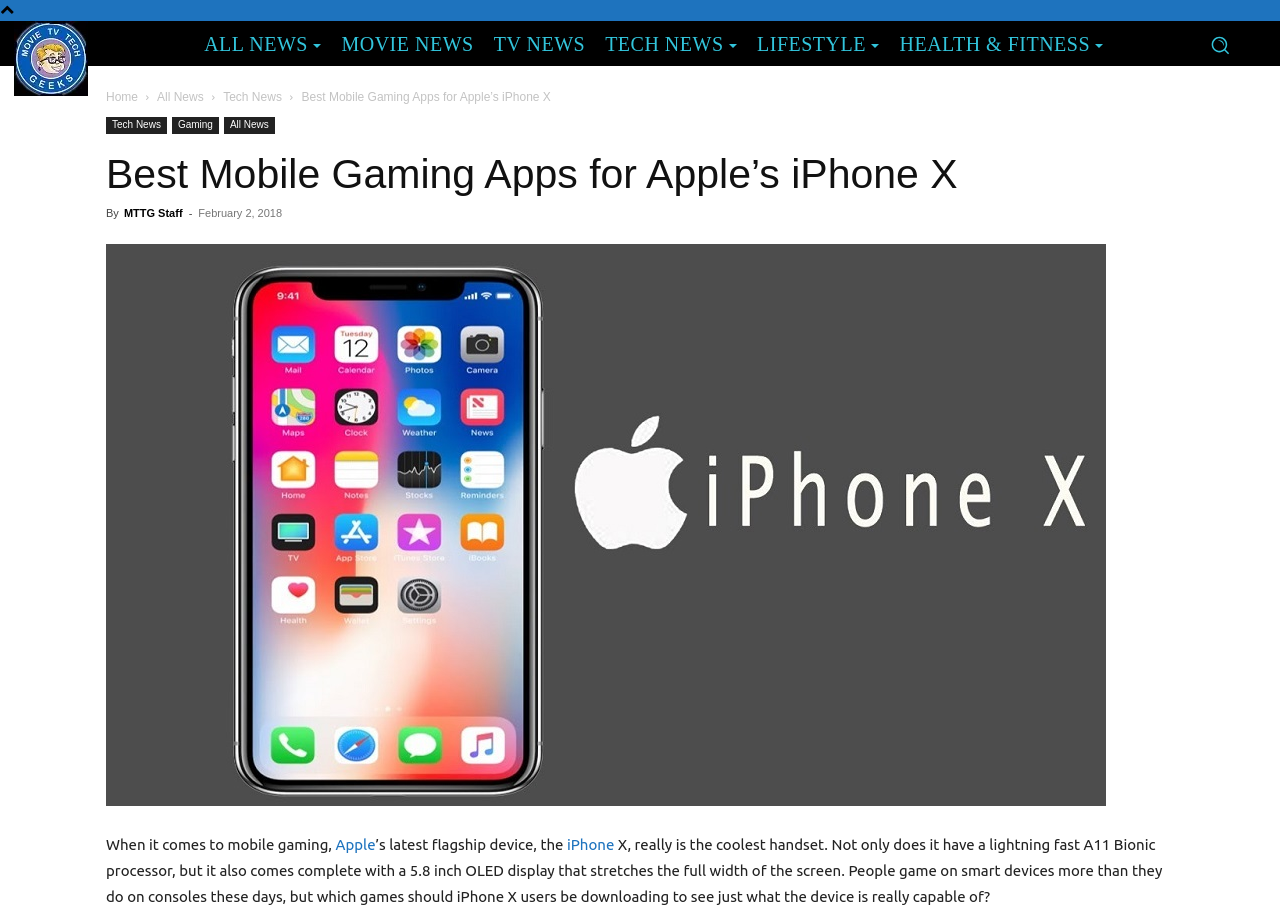Locate the coordinates of the bounding box for the clickable region that fulfills this instruction: "Read Tech News".

[0.174, 0.098, 0.22, 0.113]